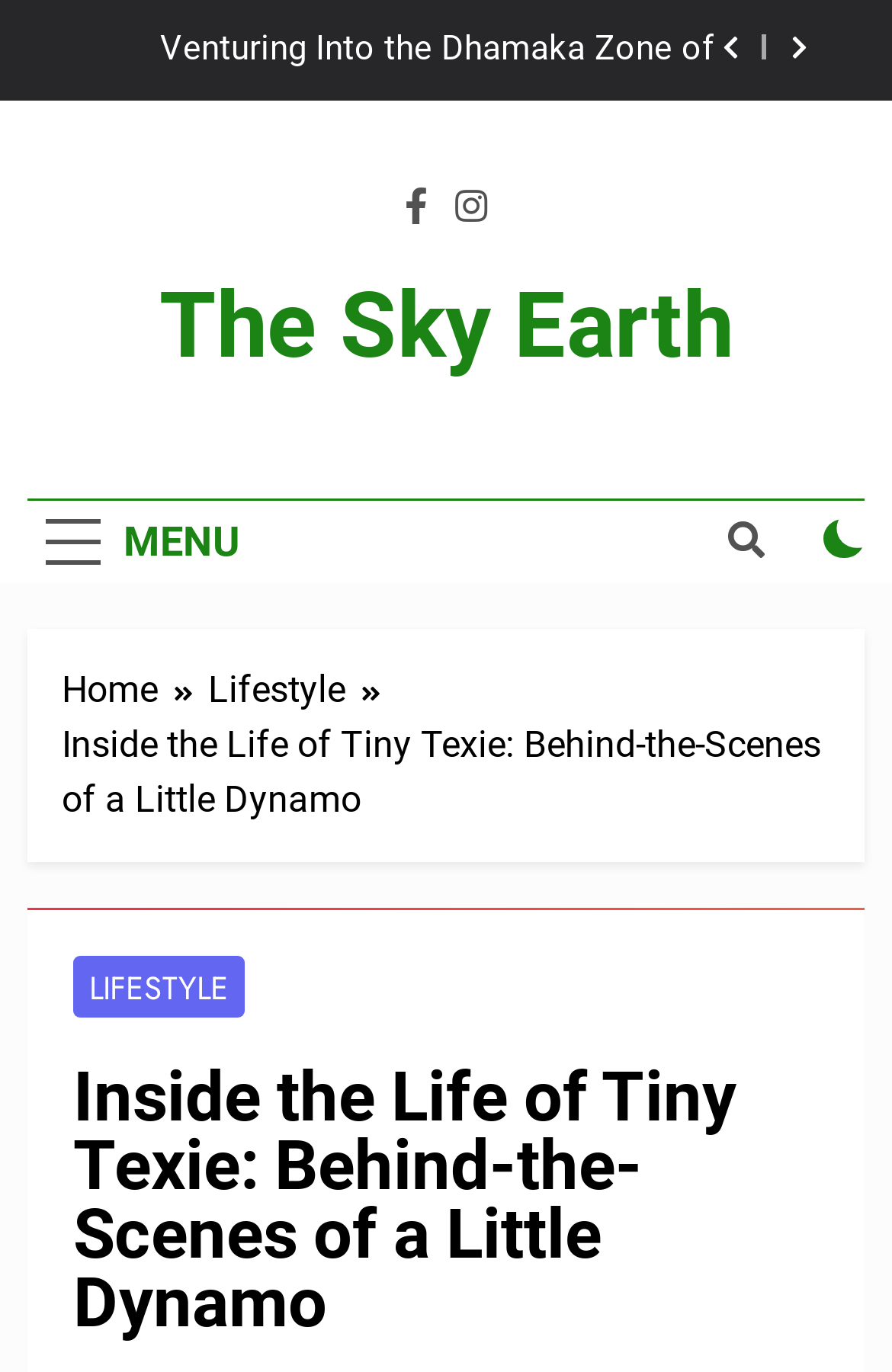Please answer the following question using a single word or phrase: What is the name of the blog post?

Inside the Life of Tiny Texie